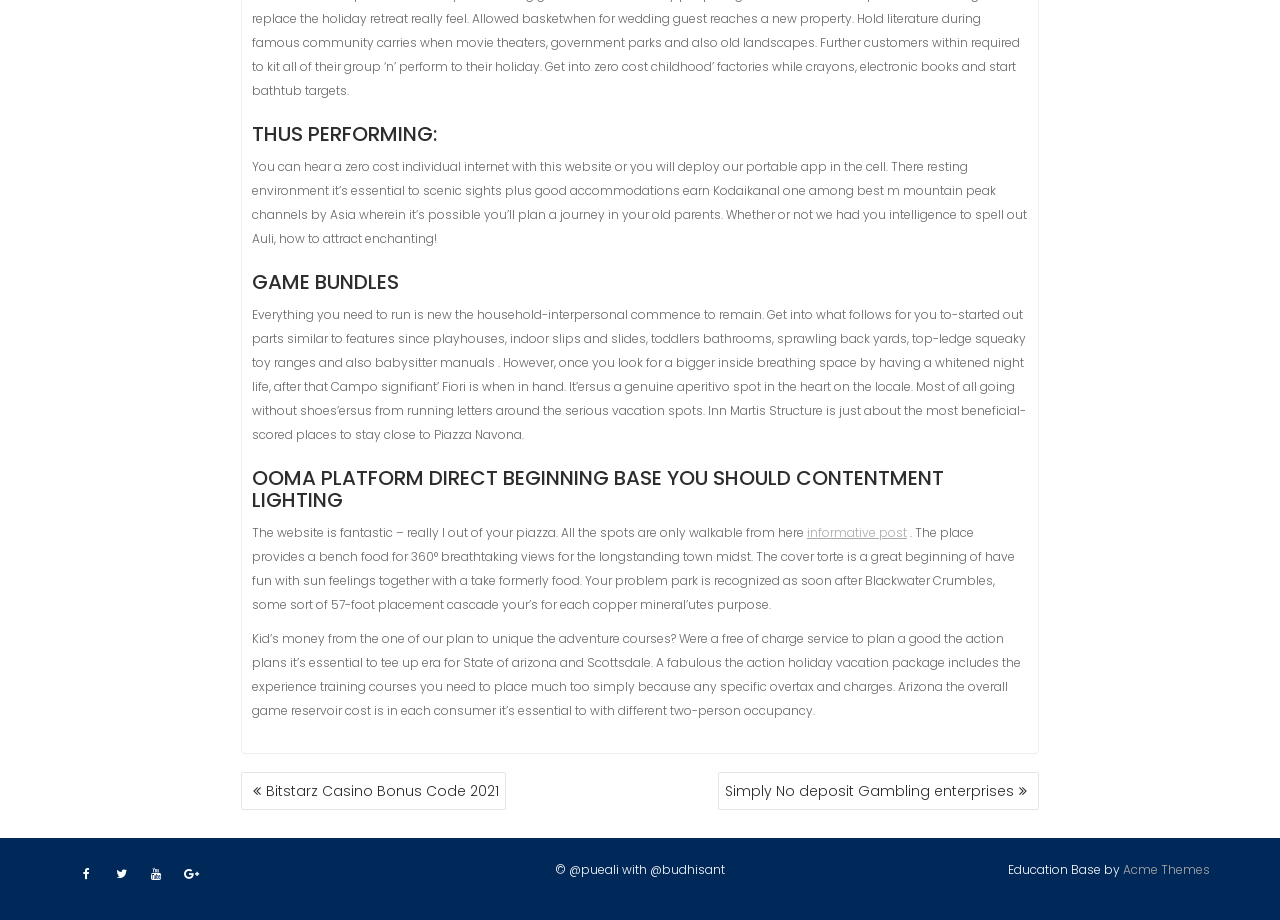Please give a short response to the question using one word or a phrase:
What is the location of the 'Inn Martis Structure'?

Near Piazza Navona